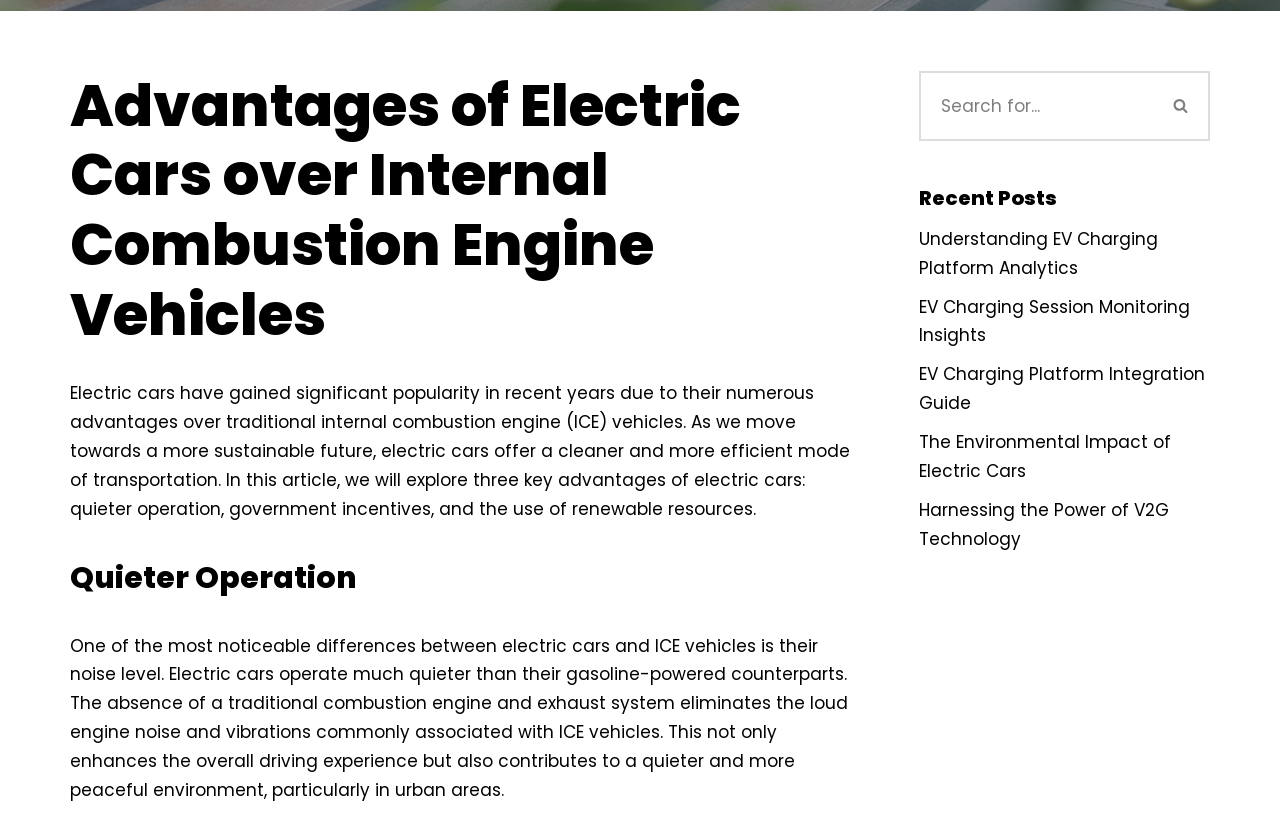What is the purpose of the search box?
Please provide a single word or phrase answer based on the image.

To search the website